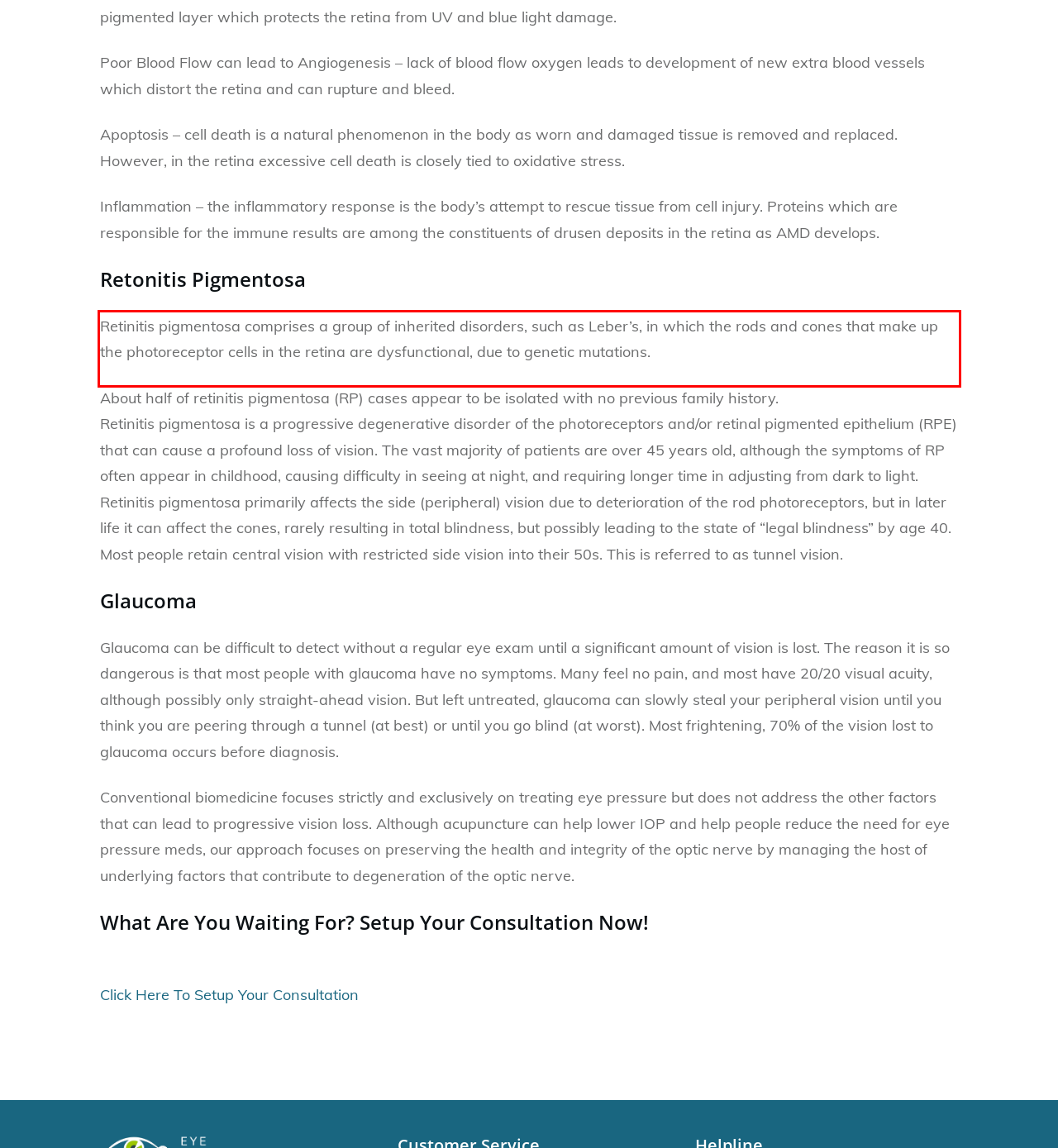Analyze the webpage screenshot and use OCR to recognize the text content in the red bounding box.

Retinitis pigmentosa comprises a group of inherited disorders, such as Leber’s, in which the rods and cones that make up the photoreceptor cells in the retina are dysfunctional, due to genetic mutations.